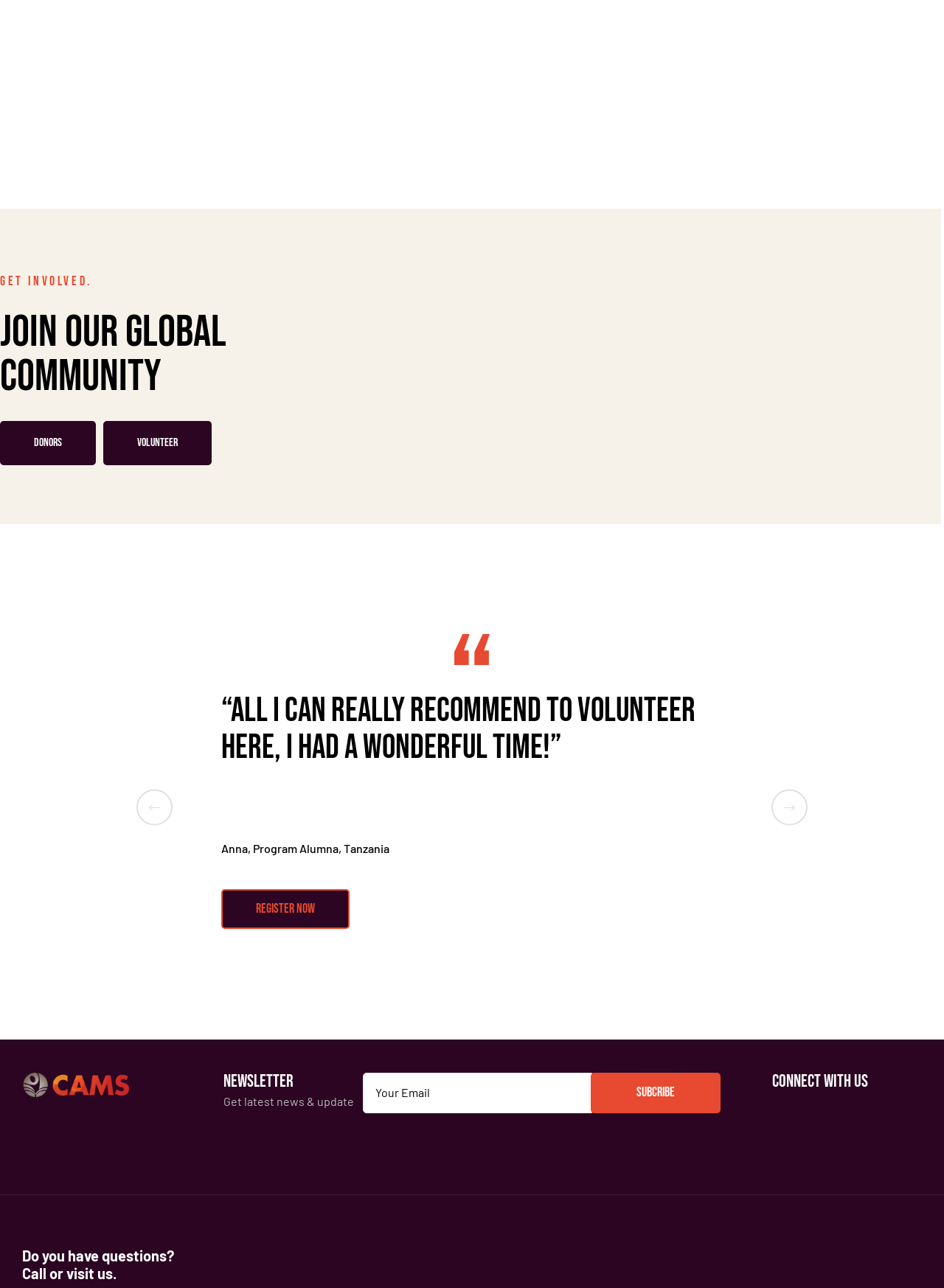Given the description of the UI element: "donors", predict the bounding box coordinates in the form of [left, top, right, bottom], with each value being a float between 0 and 1.

[0.0, 0.238, 0.102, 0.272]